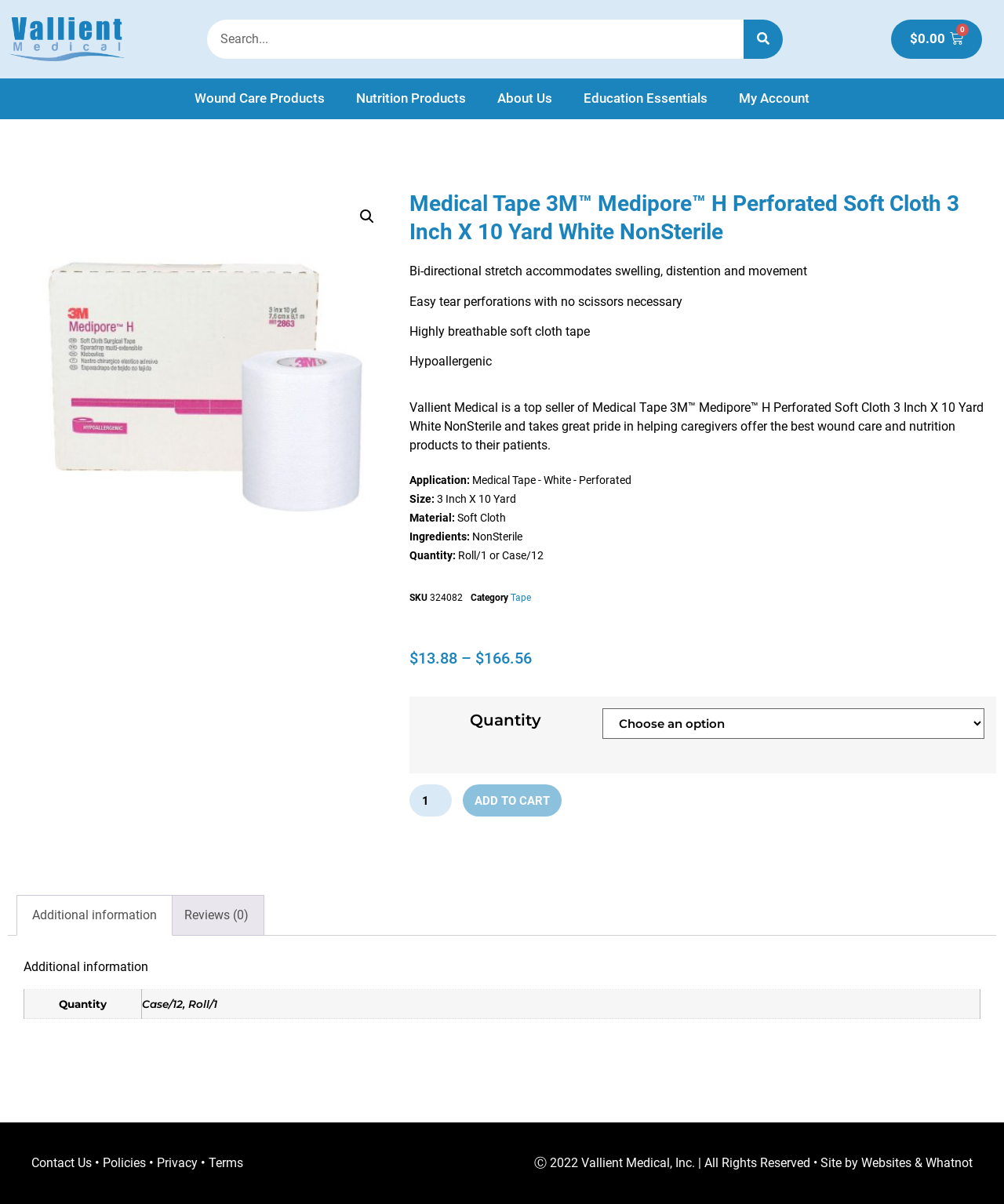Locate the bounding box coordinates of the segment that needs to be clicked to meet this instruction: "Contact us".

[0.031, 0.96, 0.091, 0.972]